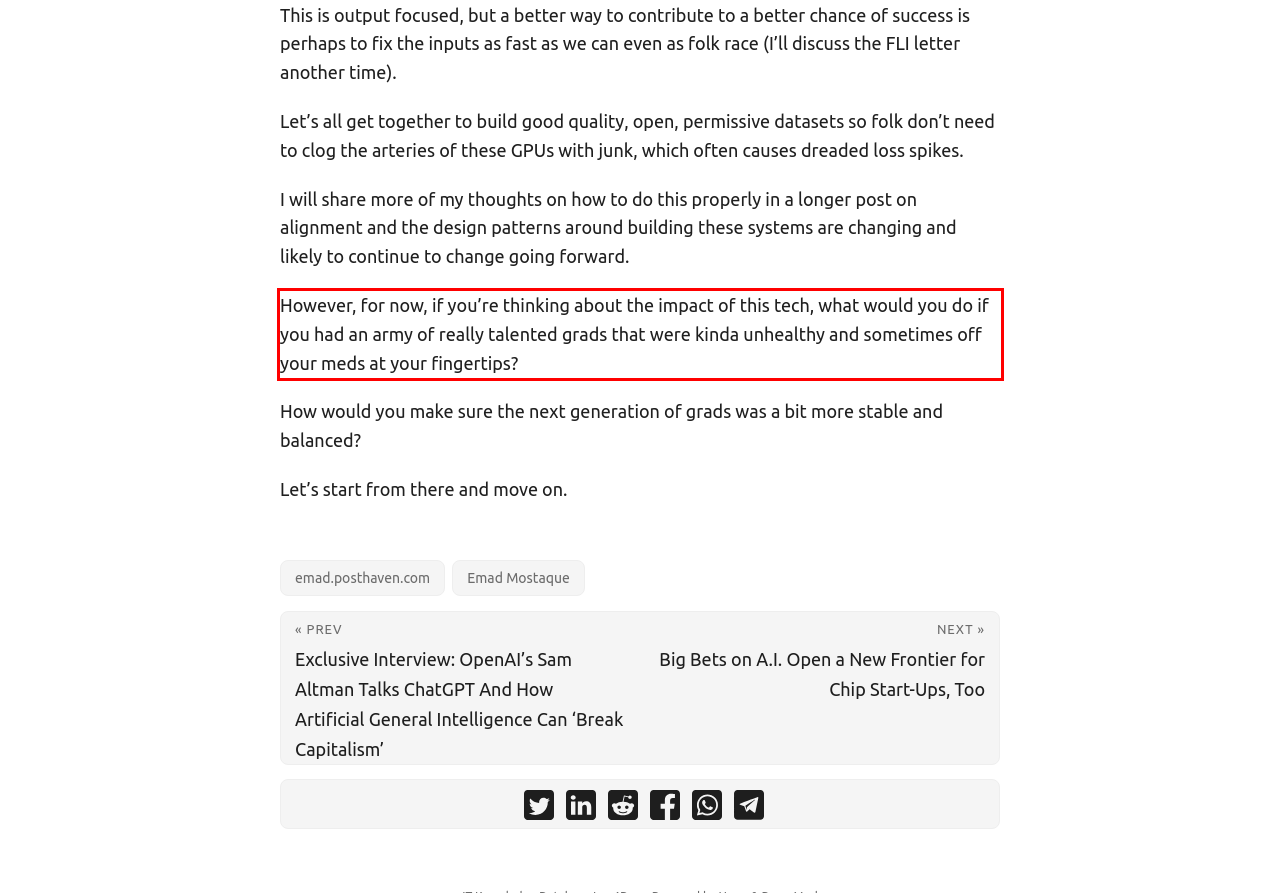Given a screenshot of a webpage with a red bounding box, extract the text content from the UI element inside the red bounding box.

However, for now, if you’re thinking about the impact of this tech, what would you do if you had an army of really talented grads that were kinda unhealthy and sometimes off your meds at your fingertips?